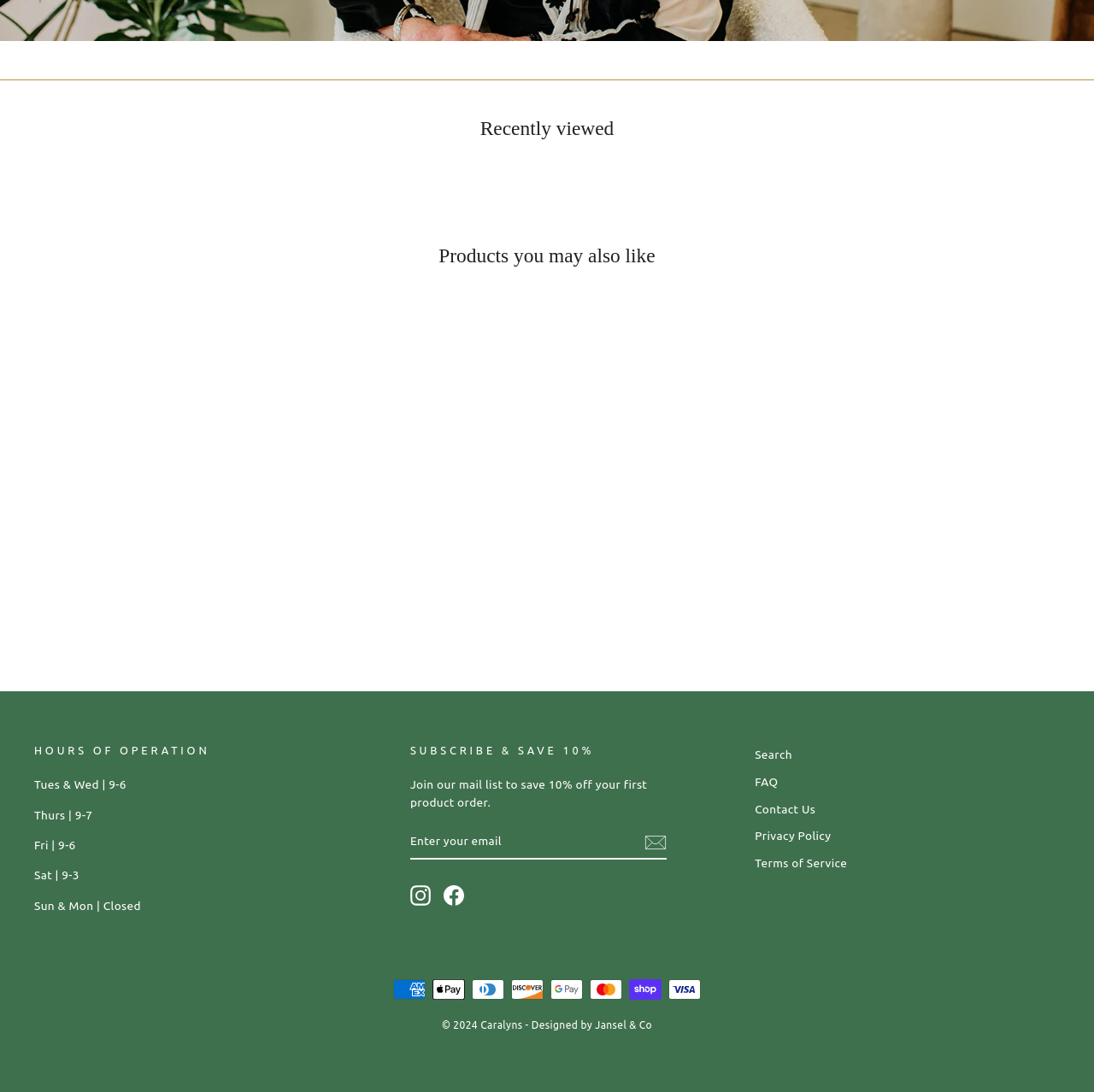Can you identify the bounding box coordinates of the clickable region needed to carry out this instruction: 'Follow on Instagram'? The coordinates should be four float numbers within the range of 0 to 1, stated as [left, top, right, bottom].

[0.375, 0.811, 0.394, 0.83]